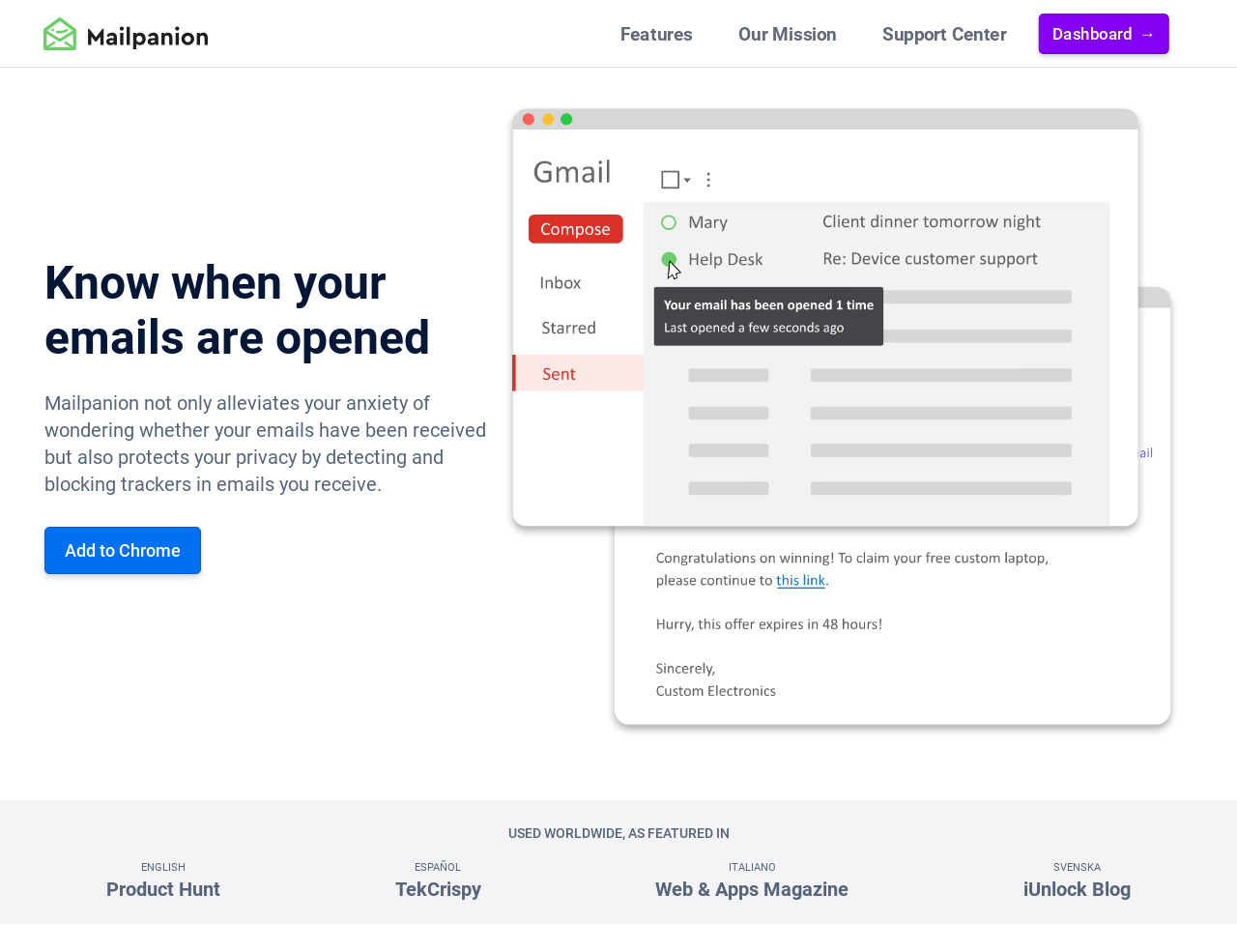Please reply to the following question with a single word or a short phrase:
What is the purpose of Mailpanion?

Email anxiety management